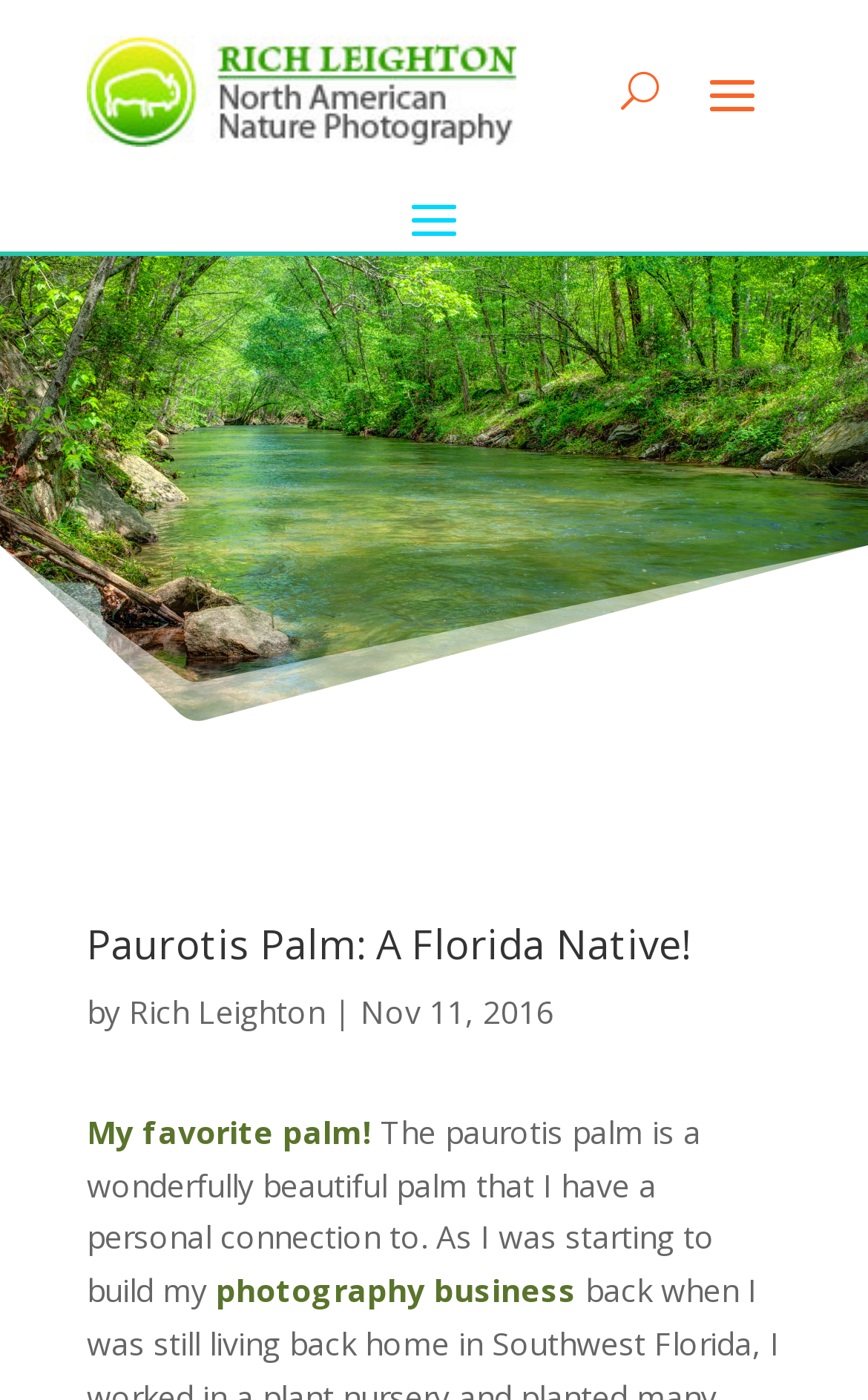What is the author's favorite palm?
Using the details from the image, give an elaborate explanation to answer the question.

I found the author's favorite palm by looking at the StaticText element with the text 'My favorite palm!' which is located above the main content, and then inferring that the author is talking about the Paurotis palm based on the context.